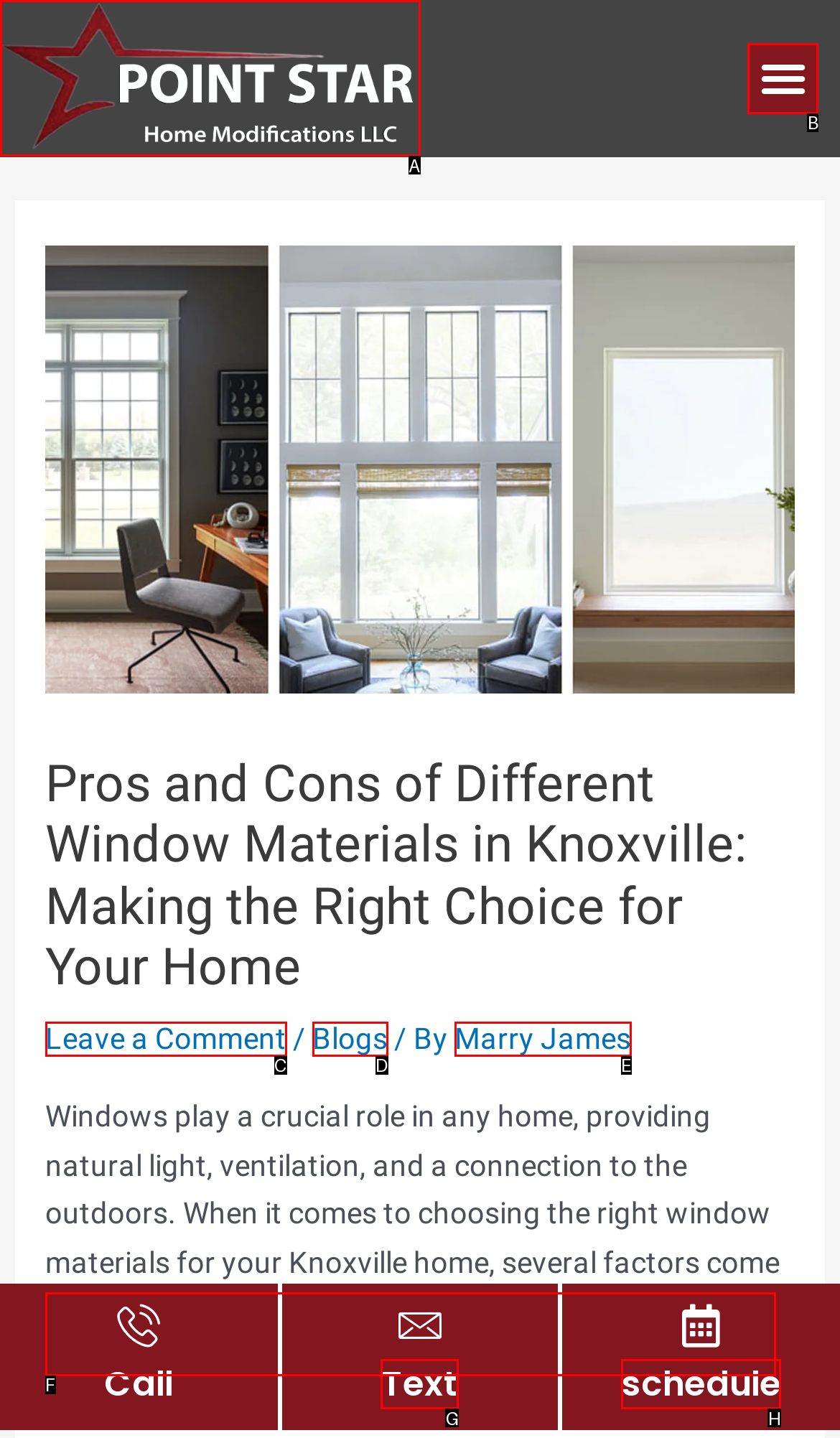What letter corresponds to the UI element to complete this task: Click the 'Menu Toggle' button
Answer directly with the letter.

B